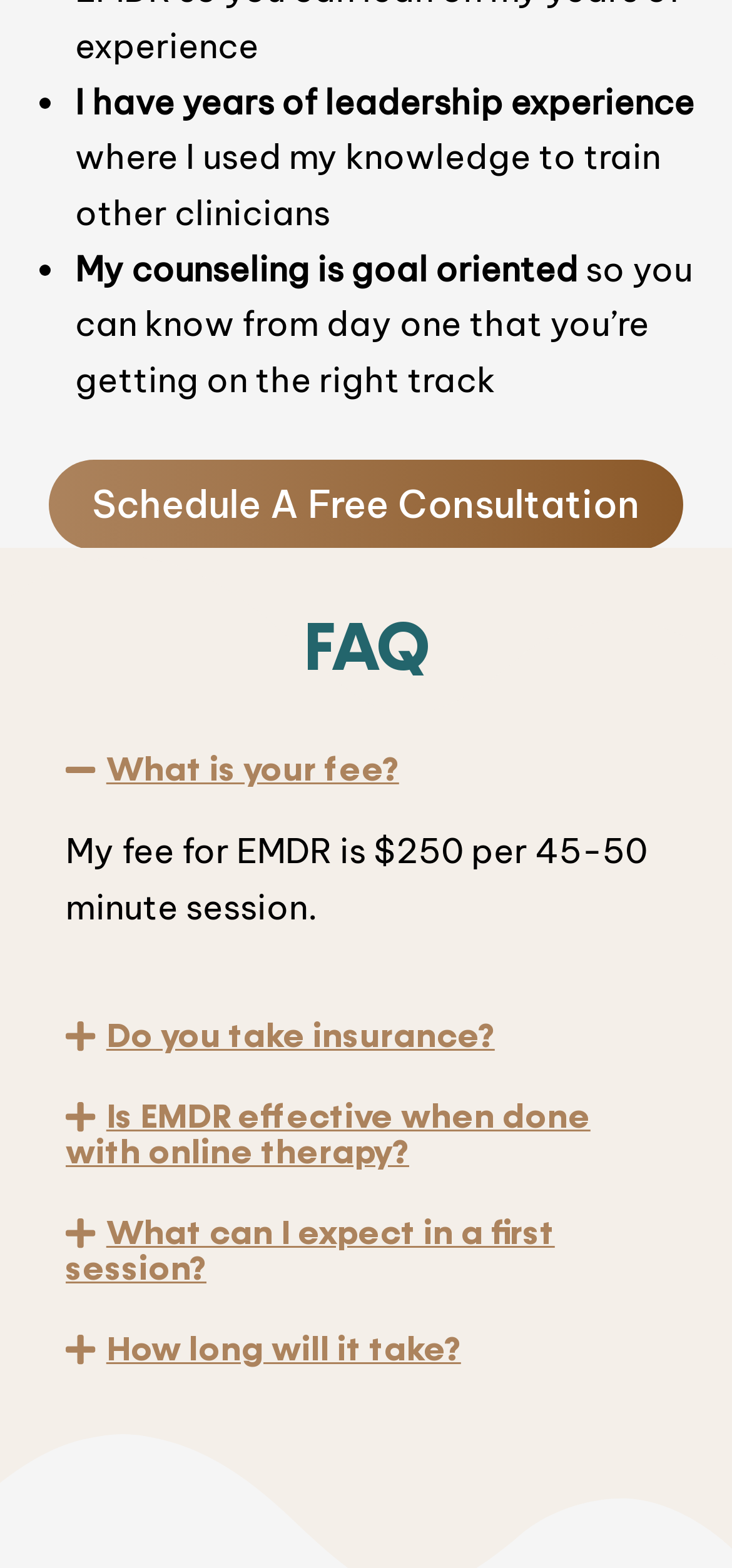From the given element description: "How long will it take?", find the bounding box for the UI element. Provide the coordinates as four float numbers between 0 and 1, in the order [left, top, right, bottom].

[0.145, 0.847, 0.63, 0.875]